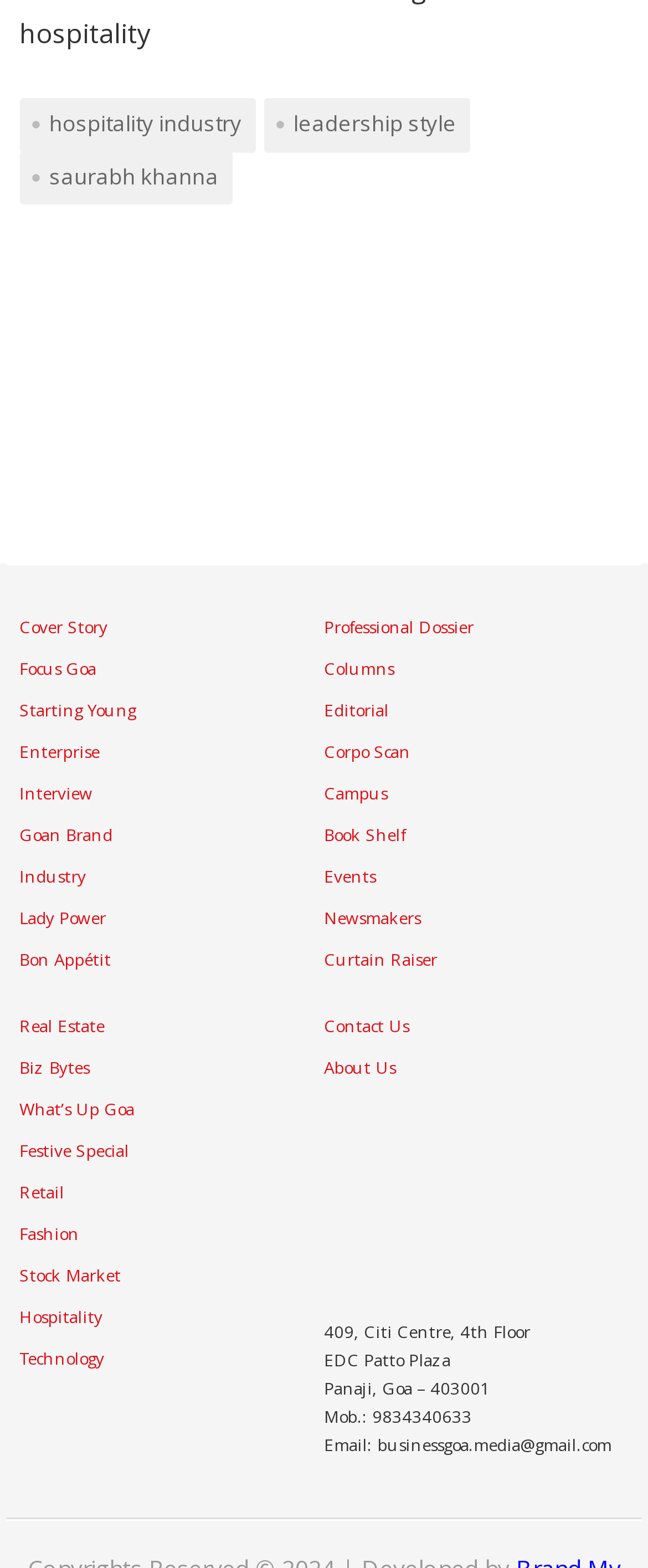From the webpage screenshot, identify the region described by Real Estate. Provide the bounding box coordinates as (top-left x, top-left y, bottom-right x, bottom-right y), with each value being a floating point number between 0 and 1.

[0.03, 0.647, 0.161, 0.662]